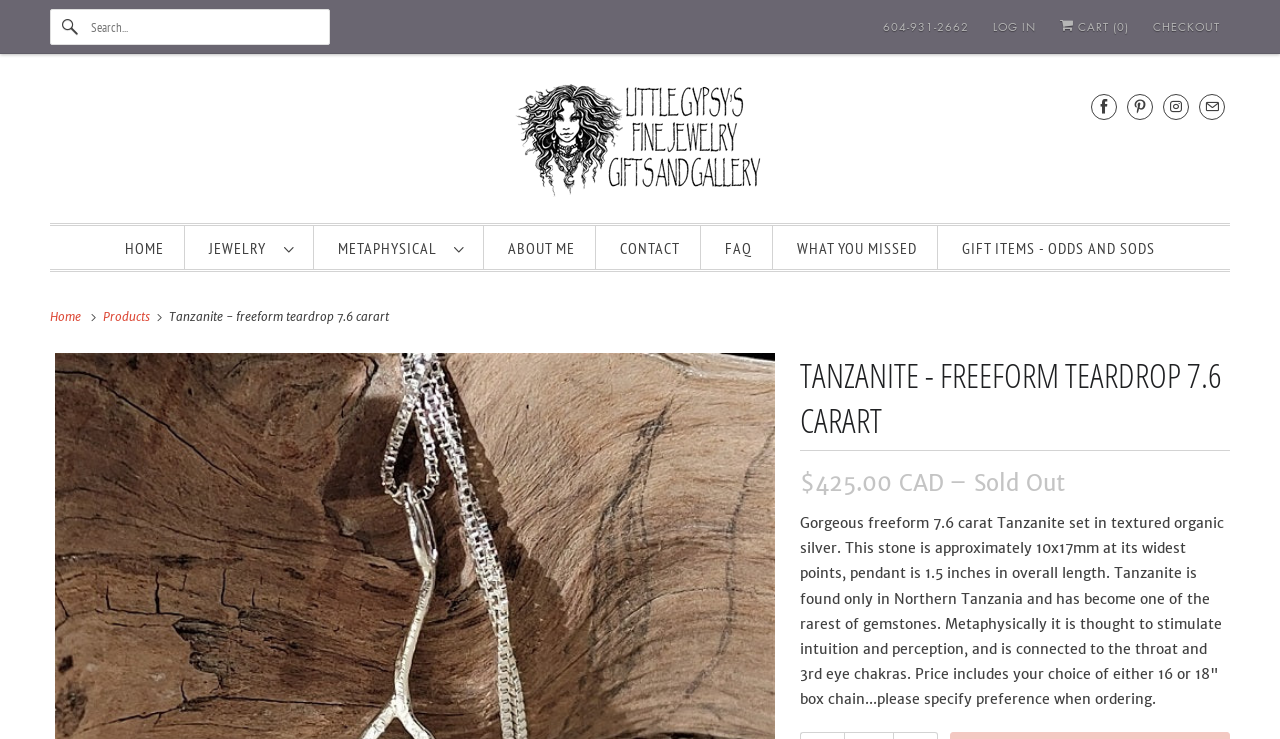Provide a one-word or short-phrase response to the question:
What is the price of the Tanzanite pendant?

$425.00 CAD